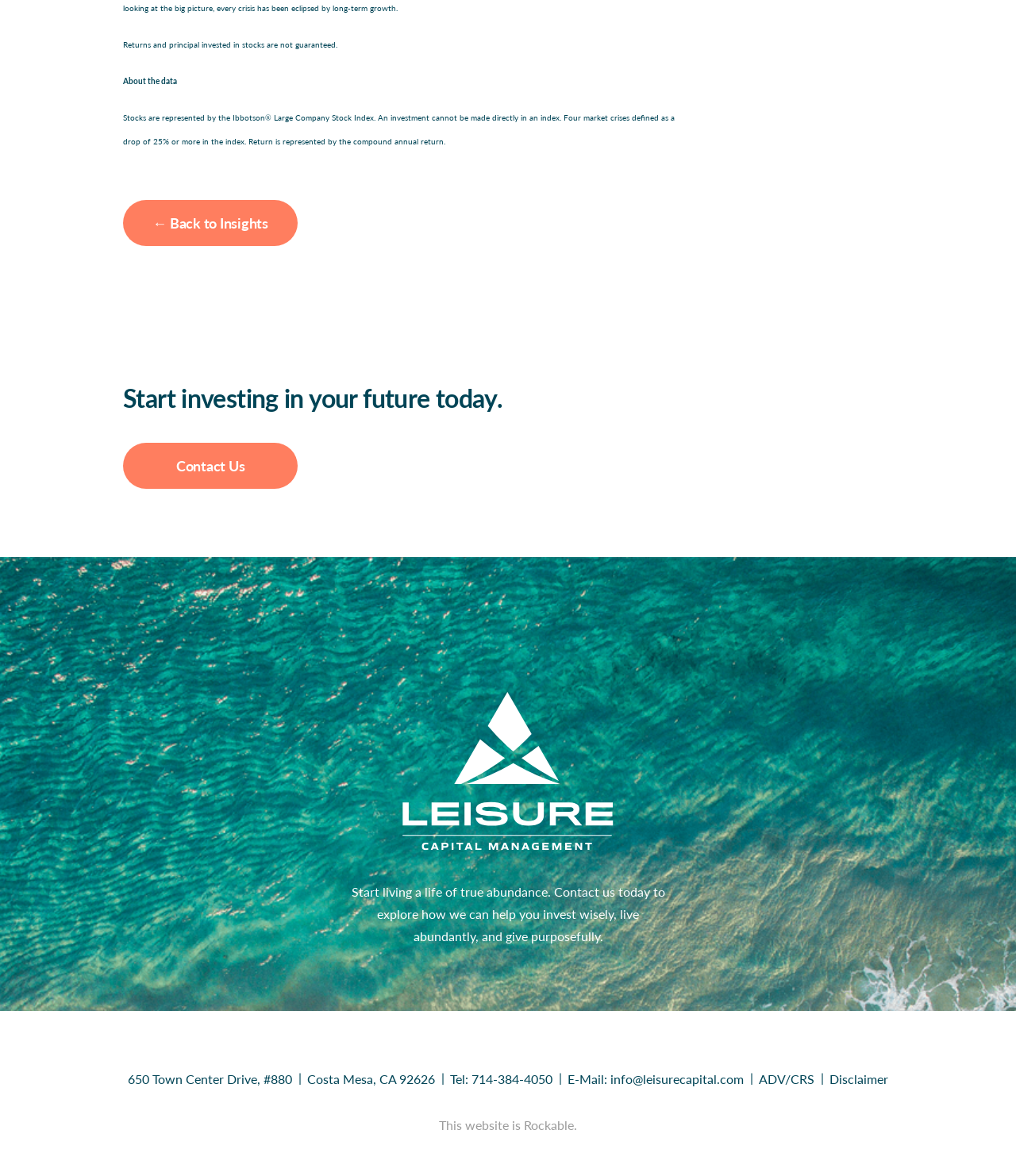Identify the bounding box coordinates for the region to click in order to carry out this instruction: "Send an email to info@leisurecapital.com". Provide the coordinates using four float numbers between 0 and 1, formatted as [left, top, right, bottom].

[0.559, 0.908, 0.732, 0.927]